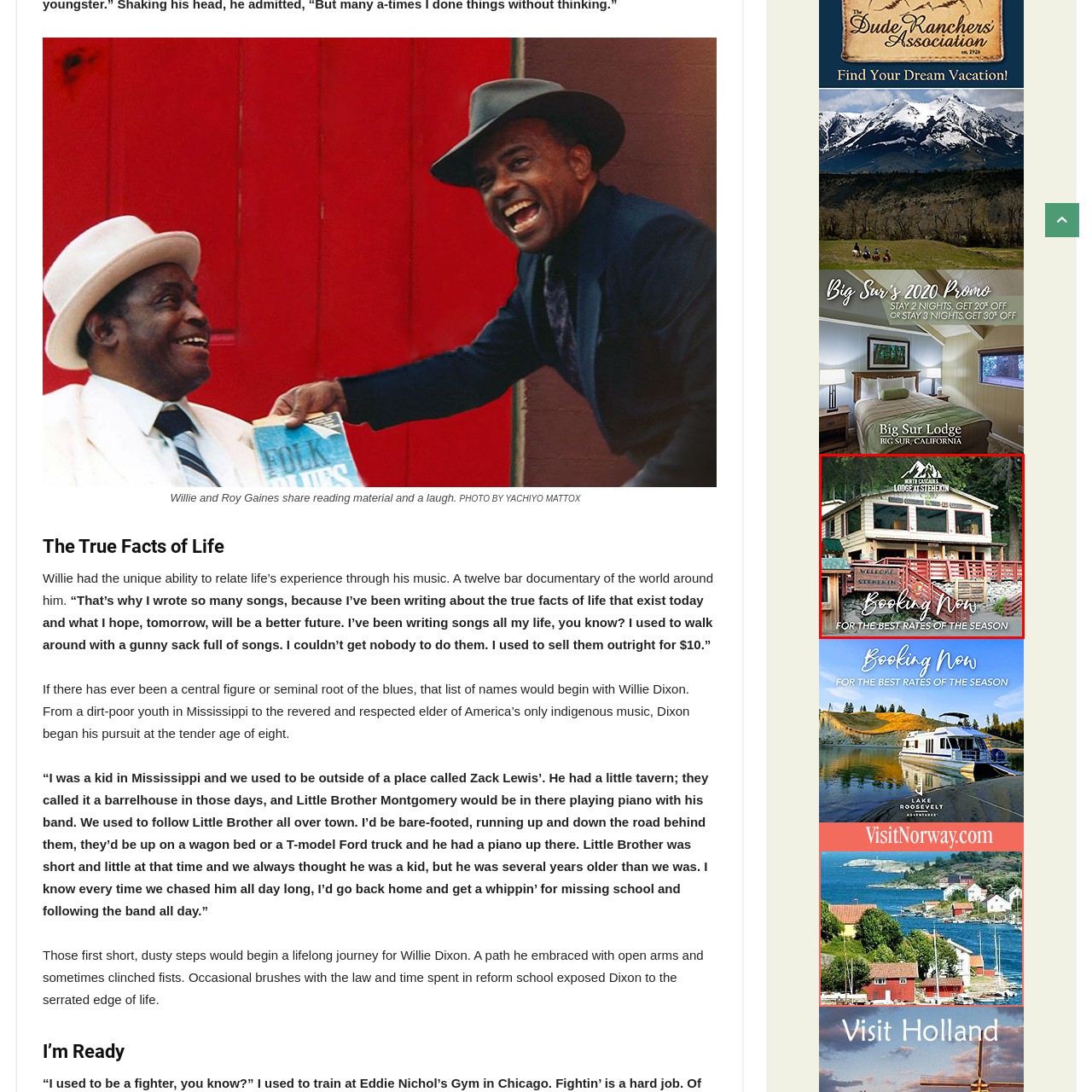Examine the portion of the image marked by the red rectangle, What is the purpose of the promotional tagline? Answer concisely using a single word or phrase.

To emphasize urgency for booking